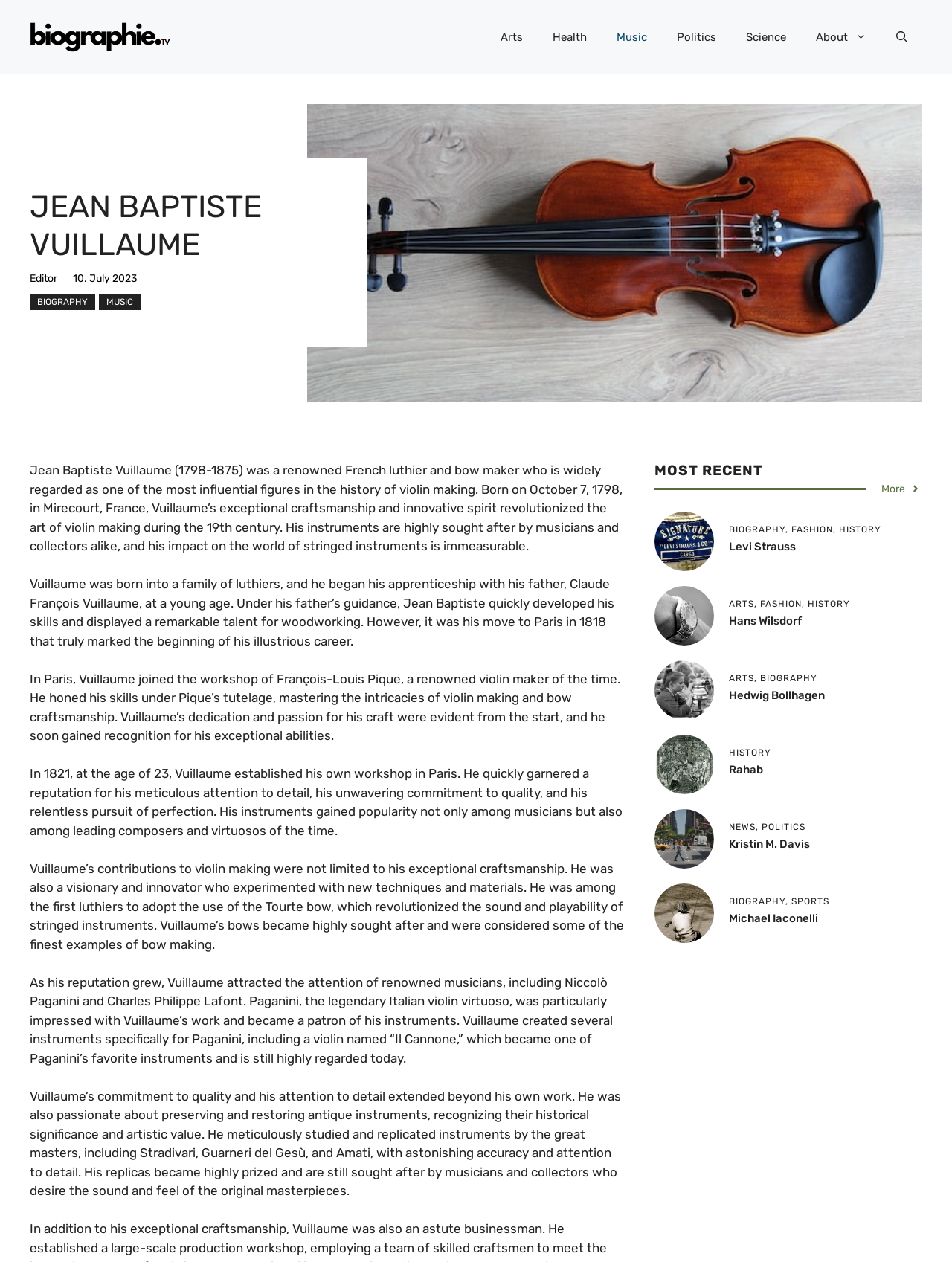Pinpoint the bounding box coordinates of the element you need to click to execute the following instruction: "Open the search". The bounding box should be represented by four float numbers between 0 and 1, in the format [left, top, right, bottom].

[0.926, 0.012, 0.969, 0.047]